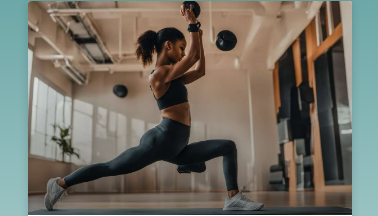Produce a meticulous caption for the image.

In this dynamic fitness image, a focused woman performs a lunge exercise while holding dumbbells, showcasing strength and determination. She is dressed in a black sports bra and leggings, illustrating a sleek and modern workout attire. The spacious gym environment features large windows that allow natural light to flood the space, enhancing the vibrant atmosphere. The background includes gym equipment, emphasizing the setting designed for effective workouts. This image encapsulates the essence of fitness and personal training, aligning with themes of strength, health, and dedication to achieving physical fitness goals.